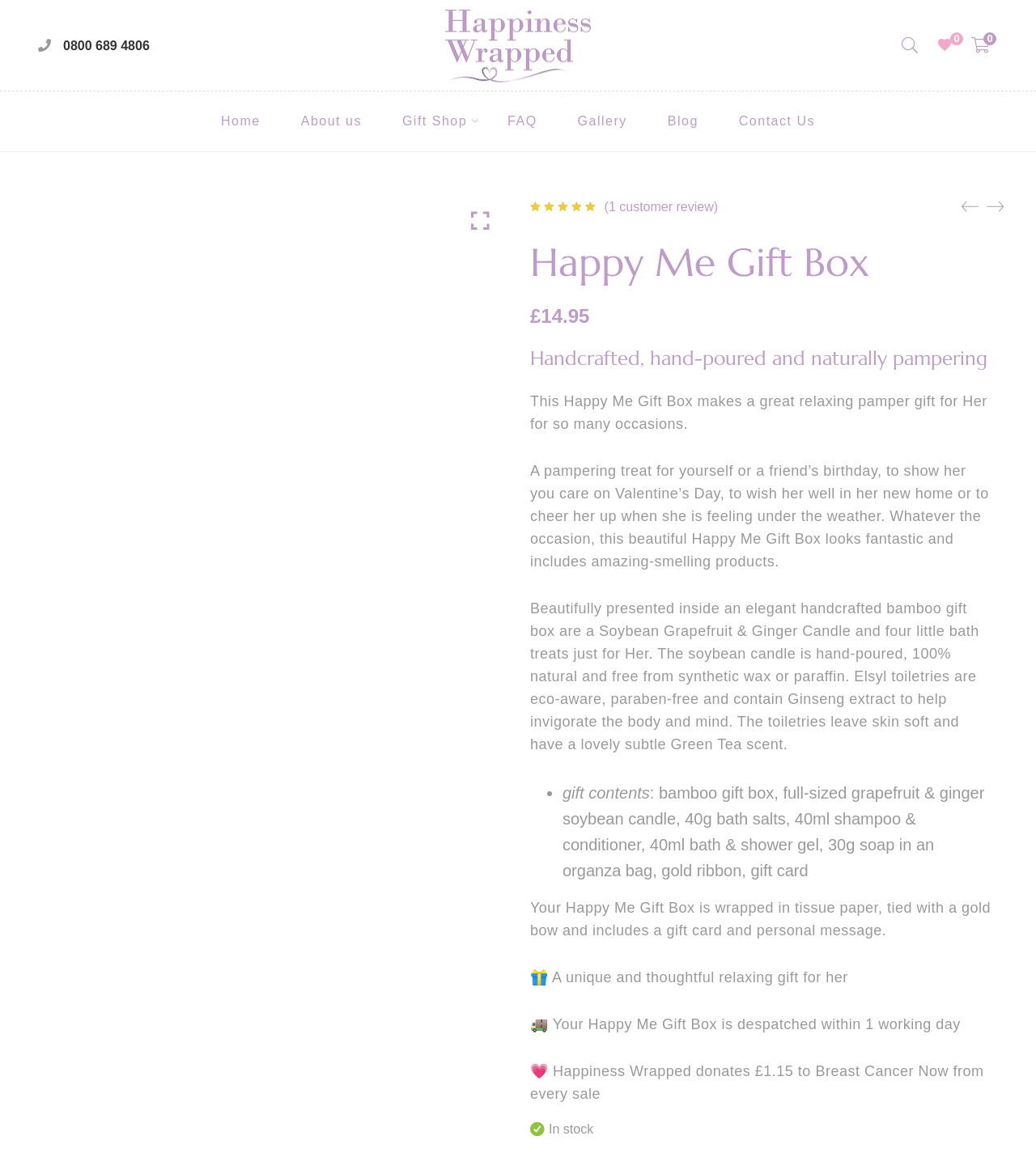Give a short answer to this question using one word or a phrase:
What is the price of the Happy Me Gift Box?

£14.95